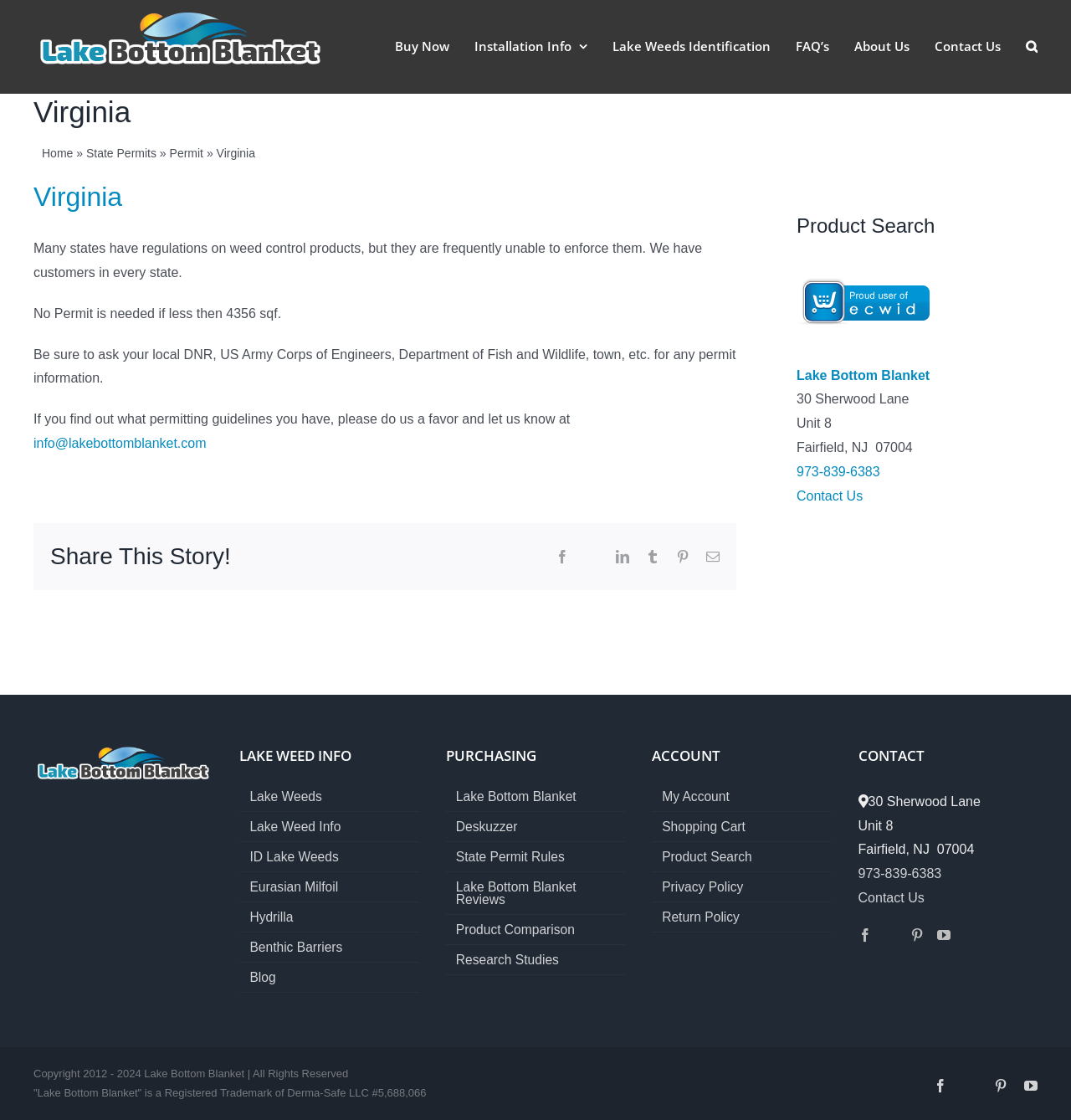Find the bounding box coordinates for the area you need to click to carry out the instruction: "Contact Us". The coordinates should be four float numbers between 0 and 1, indicated as [left, top, right, bottom].

[0.873, 0.0, 0.934, 0.082]